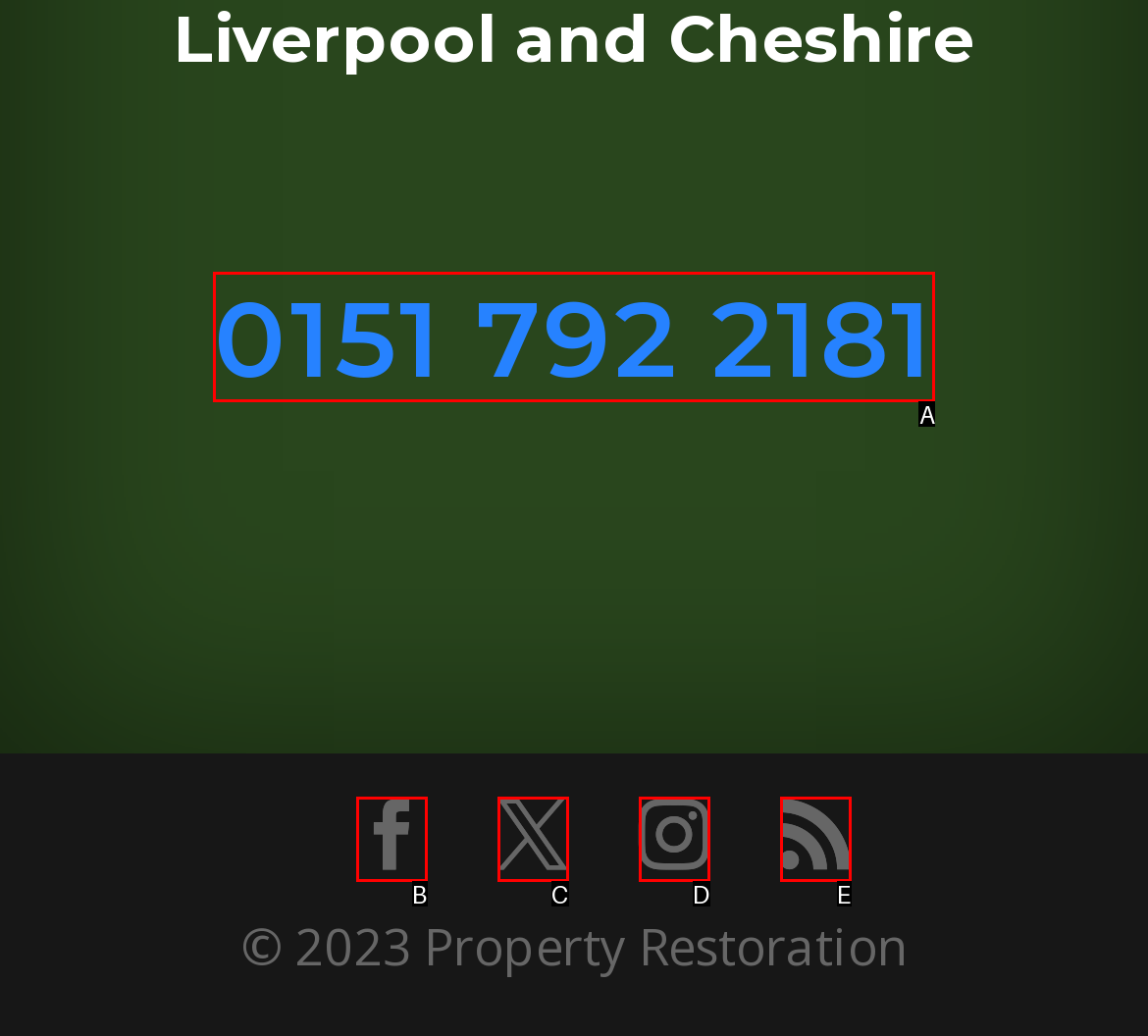Match the HTML element to the description: DIGITAL ECONOMY ACCELERATOR. Answer with the letter of the correct option from the provided choices.

None